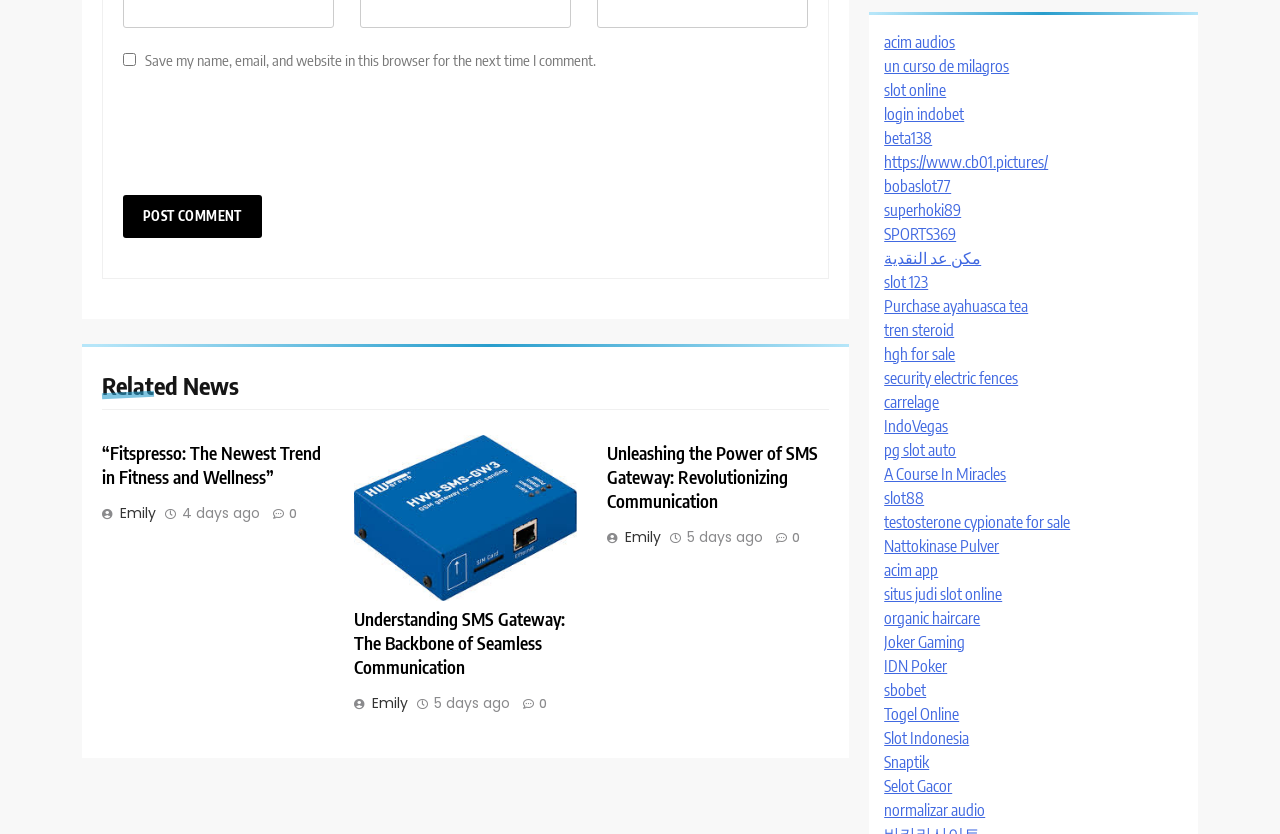What is the purpose of the checkbox?
Examine the image and provide an in-depth answer to the question.

The checkbox is located at the top of the webpage with the label 'Save my name, email, and website in this browser for the next time I comment.' This suggests that its purpose is to save the user's comment information for future use.